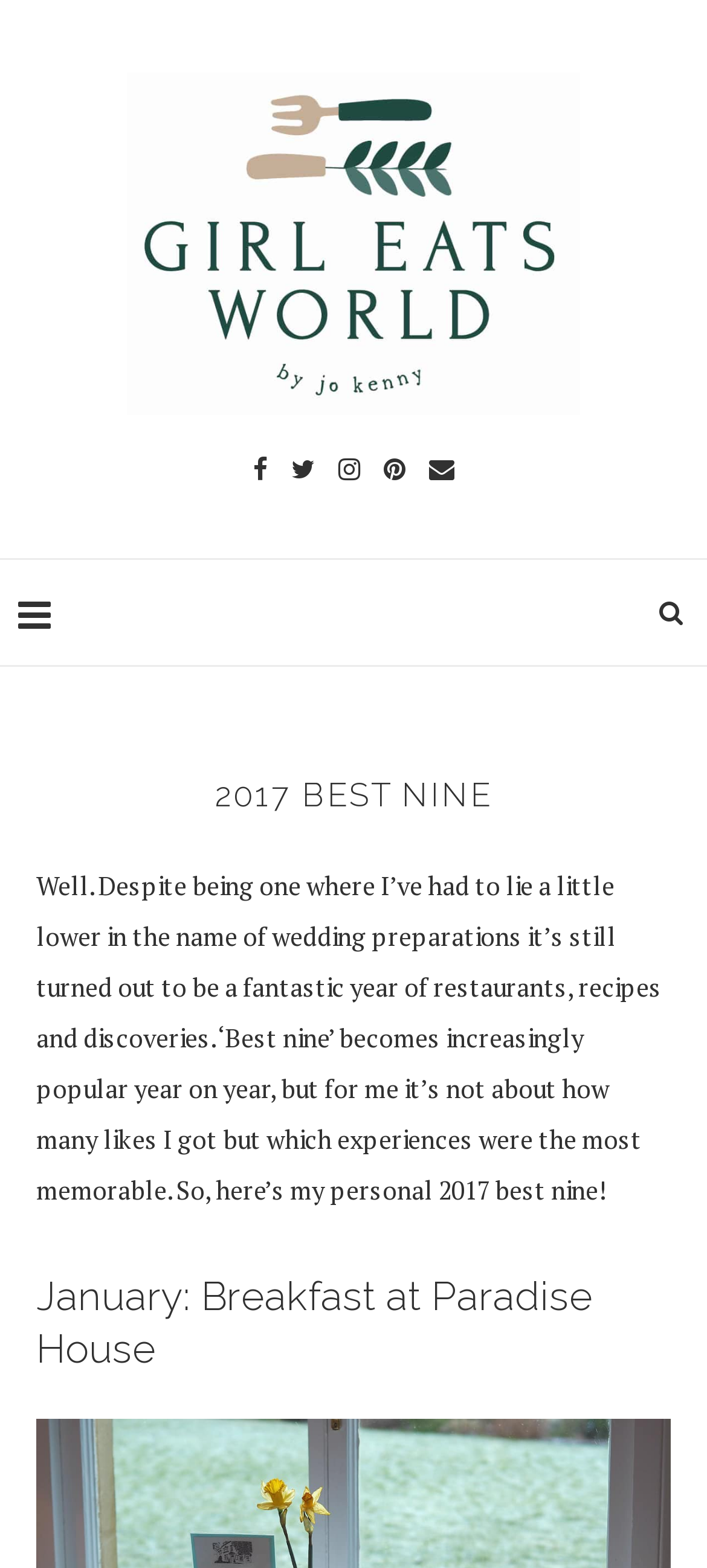Locate the bounding box of the user interface element based on this description: "alt="Girl Eats World"".

[0.179, 0.046, 0.821, 0.265]